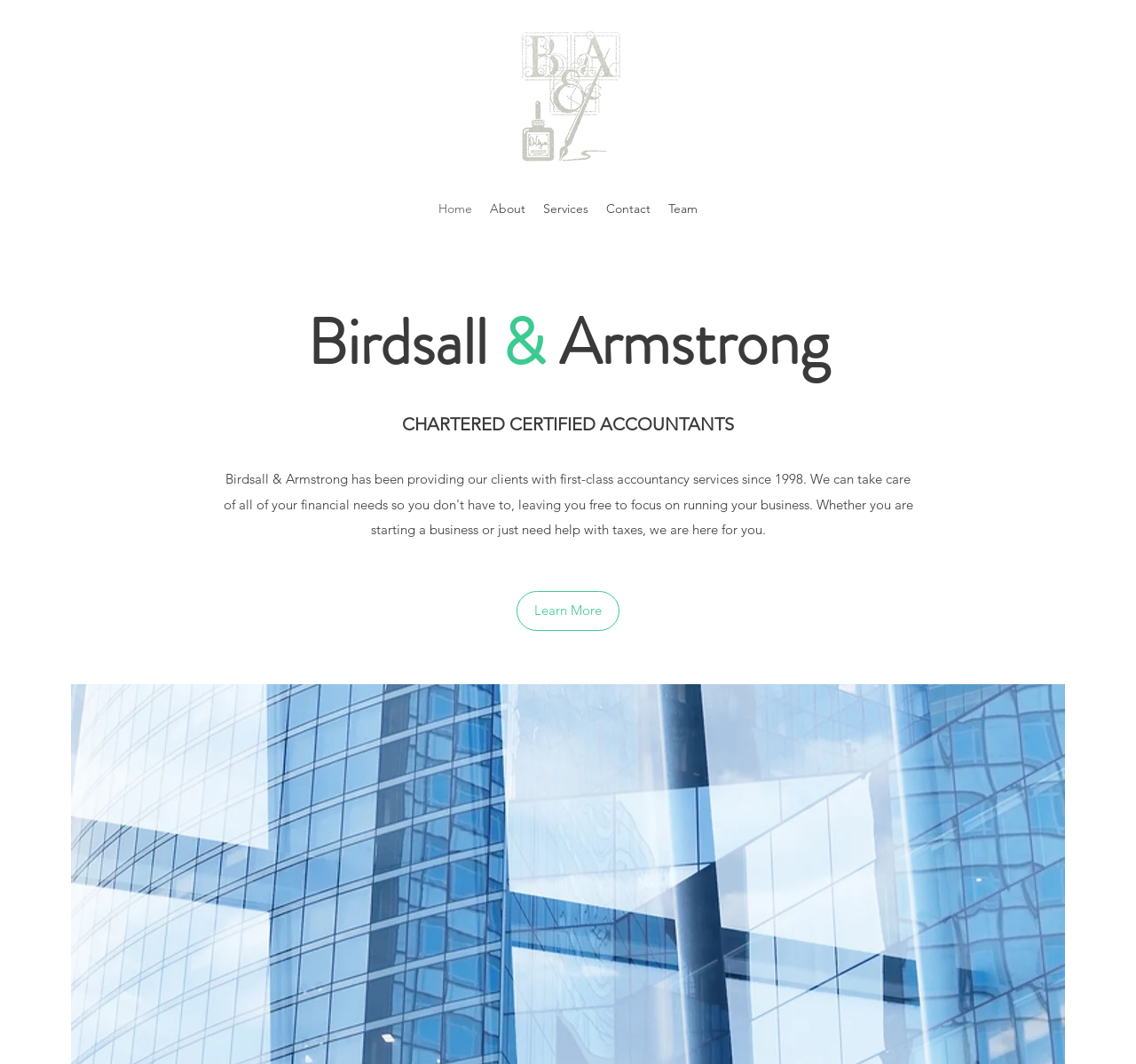Where is the company based?
Please answer the question with a detailed and comprehensive explanation.

The company 'Birdsall & Armstrong' is based in Huddersfield centre, as indicated by the webpage's meta description and the company's name.